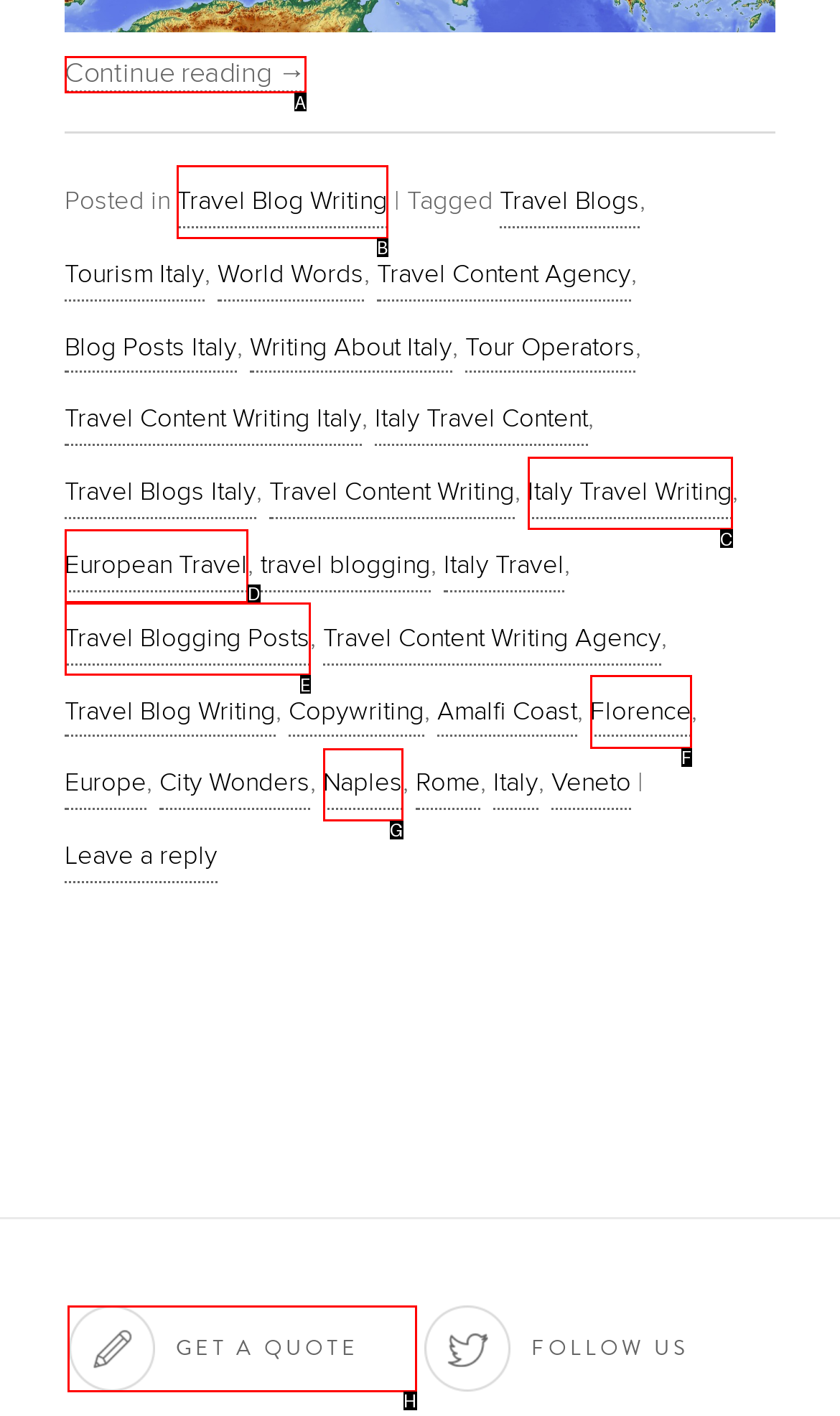What option should you select to complete this task: Click on 'GET A QUOTE'? Indicate your answer by providing the letter only.

H